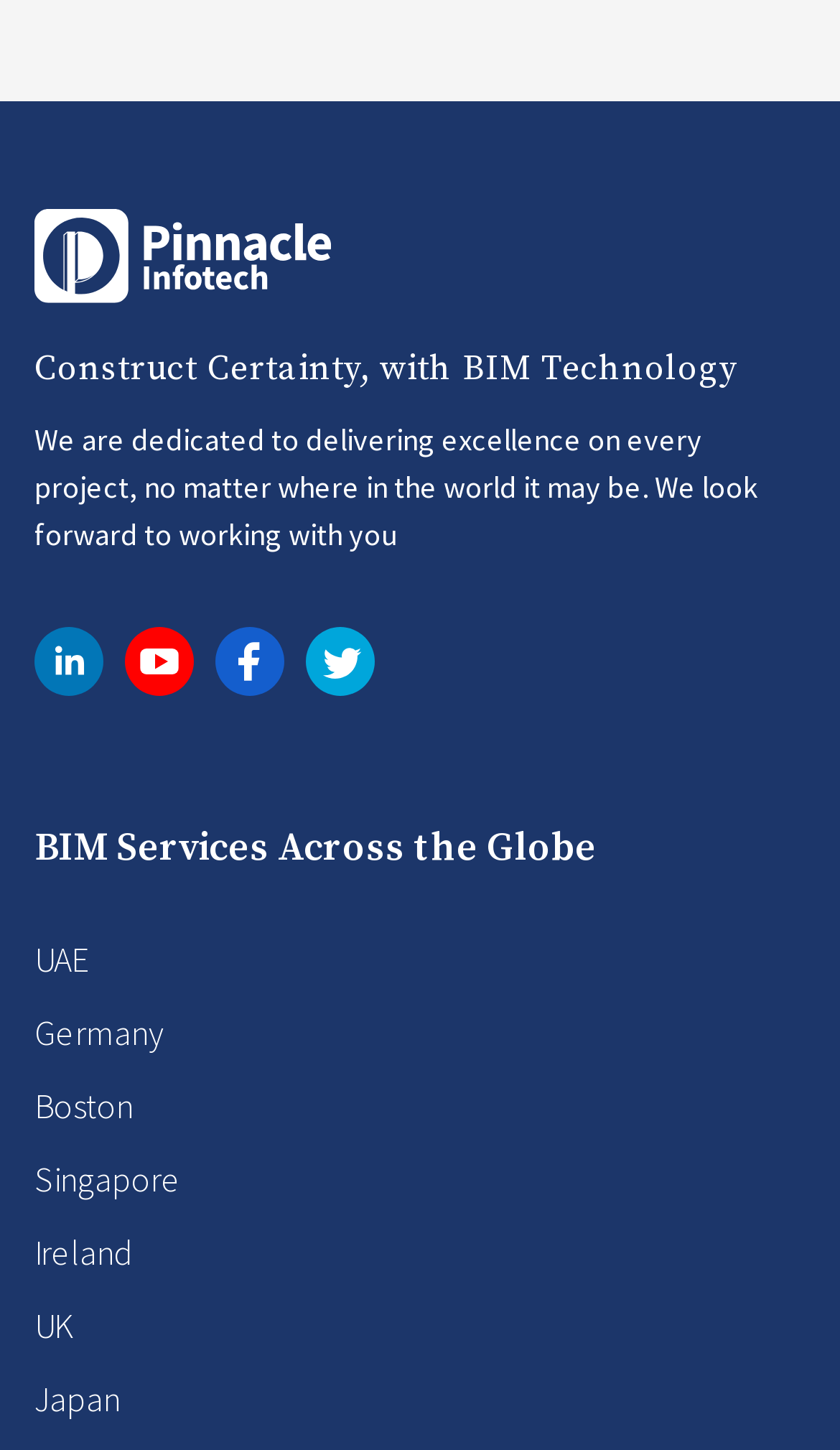What technology is used for construction certainty?
Analyze the image and provide a thorough answer to the question.

The technology used for construction certainty is BIM Technology, as stated in the heading element with a bounding box of [0.041, 0.233, 0.959, 0.275].